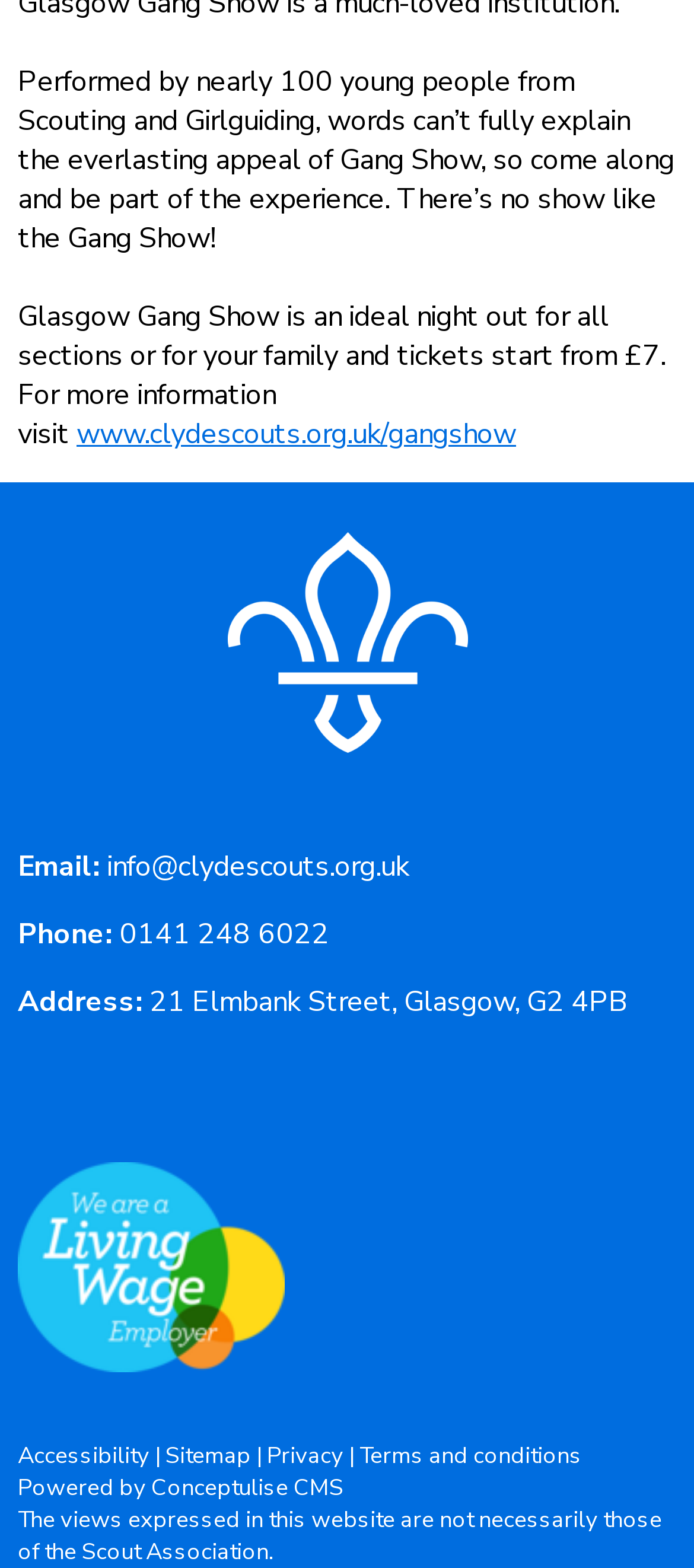Identify the bounding box of the UI element that matches this description: "Powered by Conceptulise CMS".

[0.026, 0.939, 0.495, 0.959]